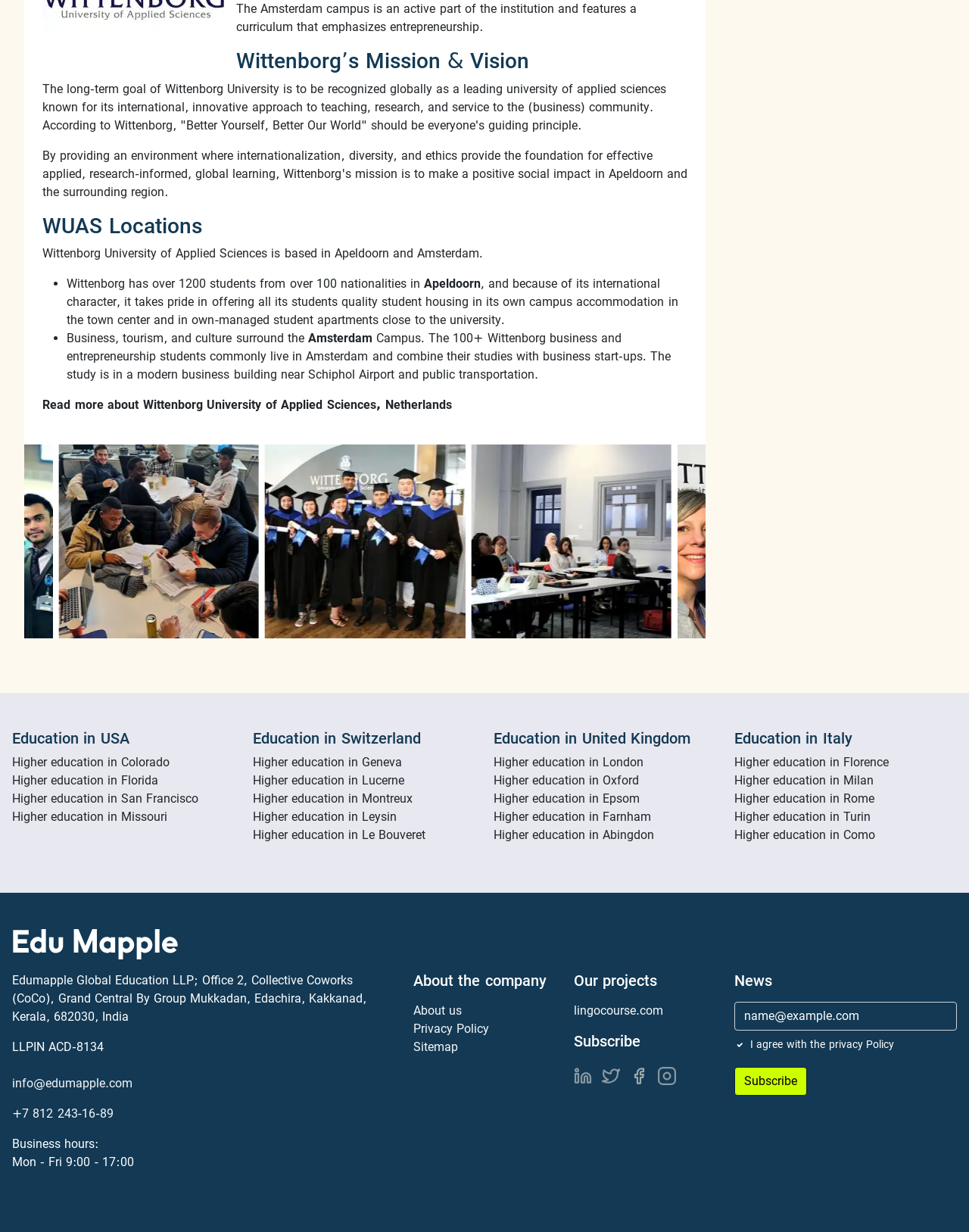Please find and report the bounding box coordinates of the element to click in order to perform the following action: "Contact Edumapple via email". The coordinates should be expressed as four float numbers between 0 and 1, in the format [left, top, right, bottom].

[0.012, 0.873, 0.137, 0.885]